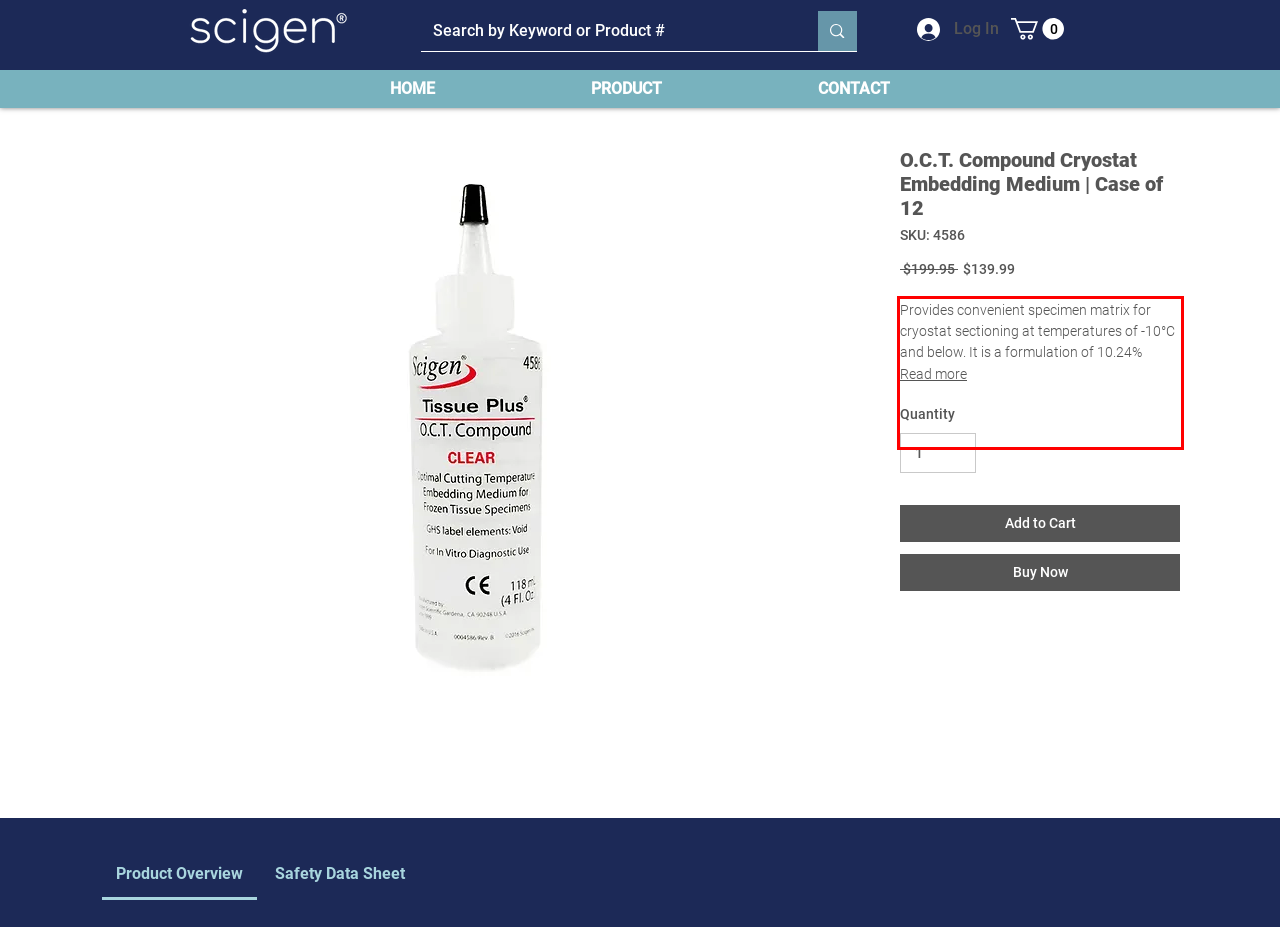Given a webpage screenshot, identify the text inside the red bounding box using OCR and extract it.

Provides convenient specimen matrix for cryostat sectioning at temperatures of -10°C and below. It is a formulation of 10.24% polyvinyl alcohol, 4.26% polyethylene glycol and 85.5% nonreactive ingredients, being water soluble; it leaves no residue during staining.